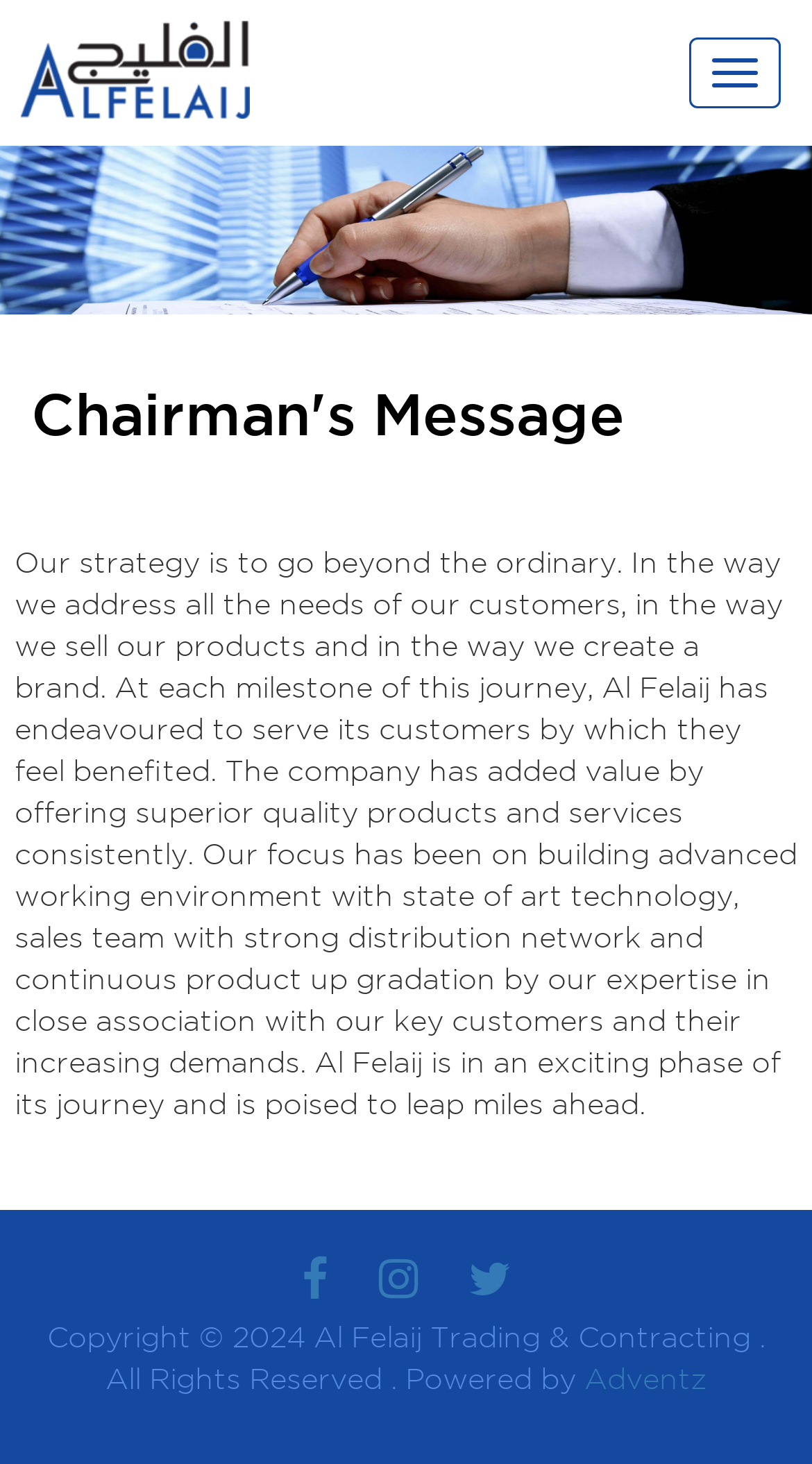Provide a one-word or short-phrase response to the question:
Who is the website powered by?

Adventz